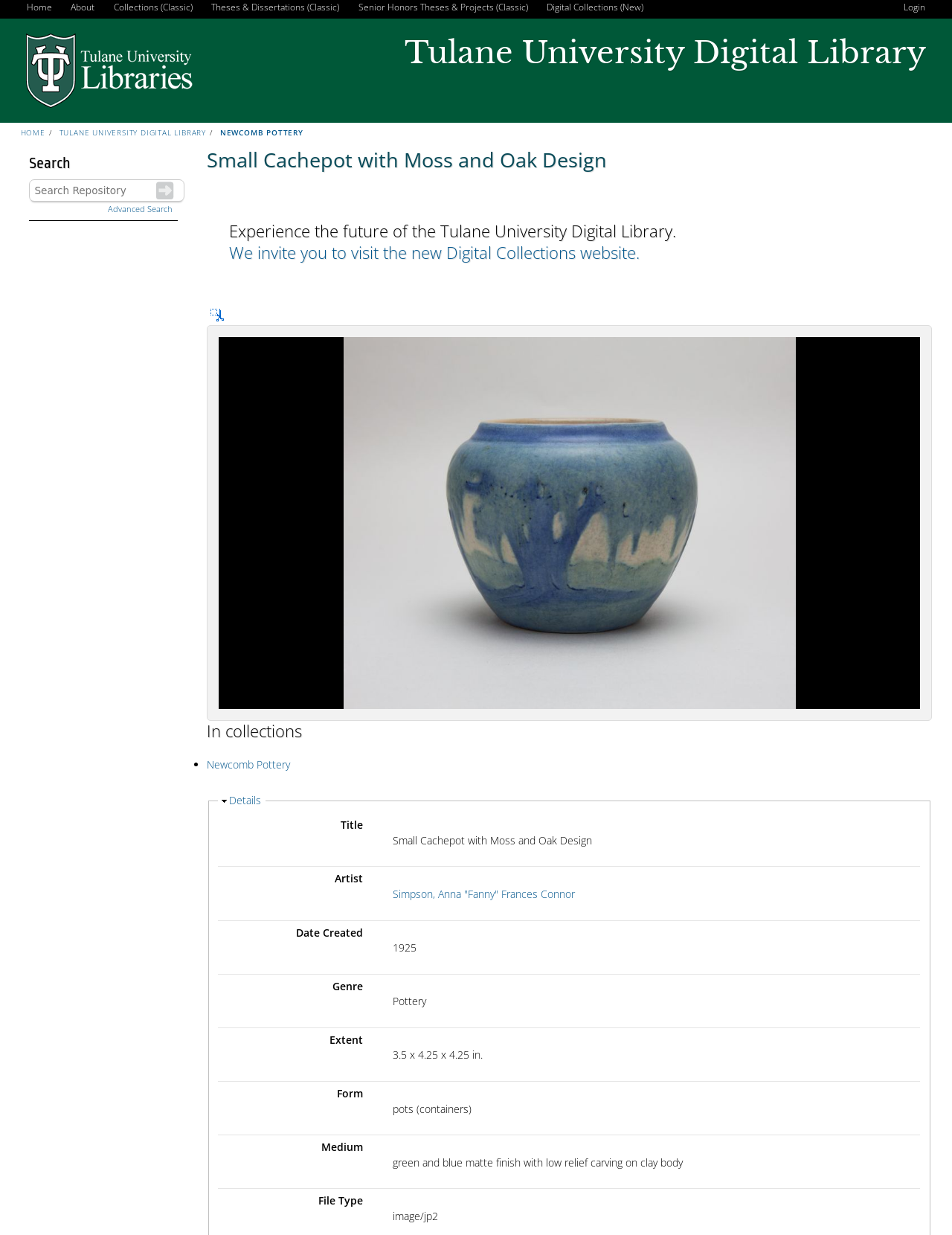Identify the bounding box for the element characterized by the following description: "Privacy Policy".

None